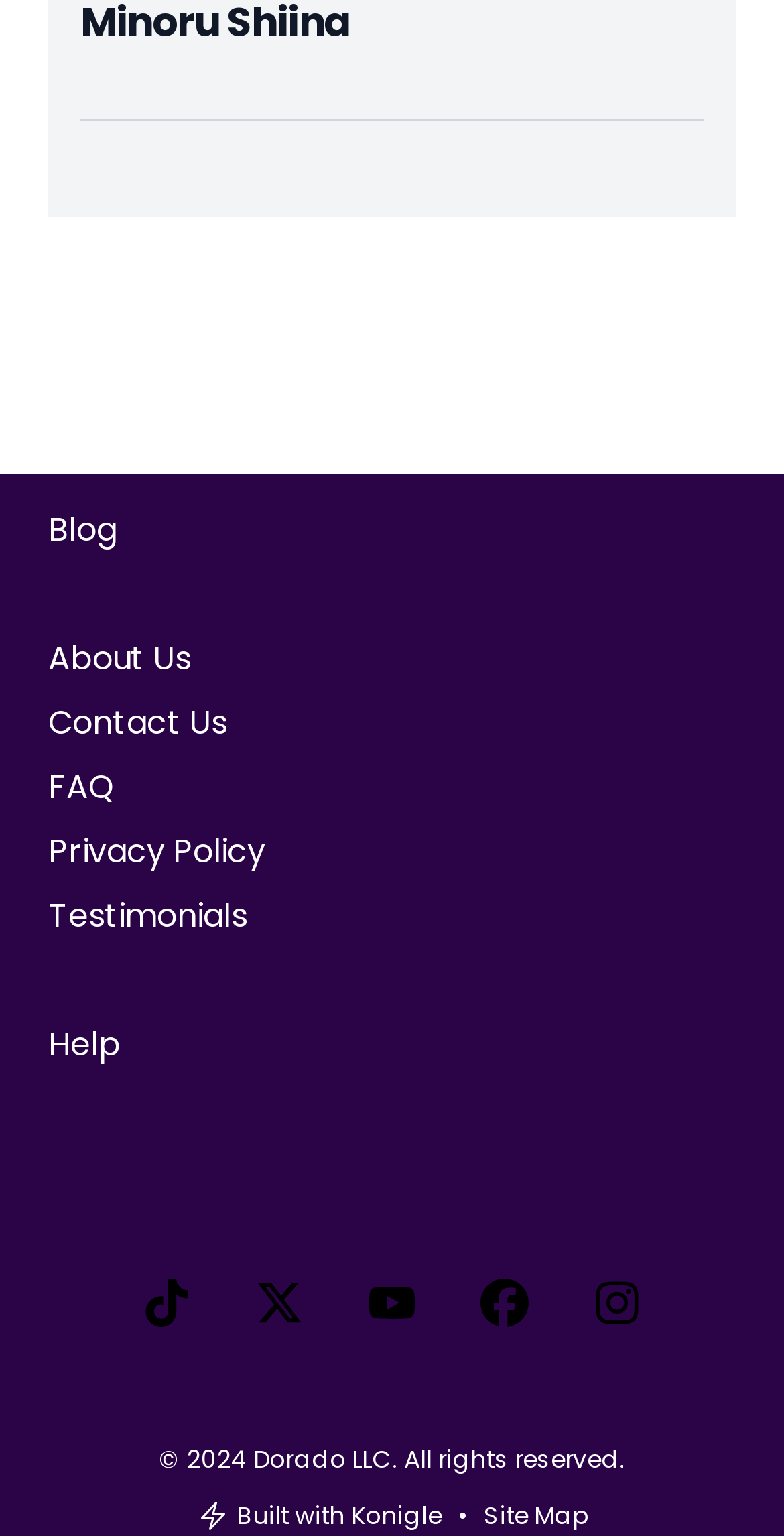Could you specify the bounding box coordinates for the clickable section to complete the following instruction: "visit the 'About Us' page"?

[0.062, 0.414, 0.244, 0.444]